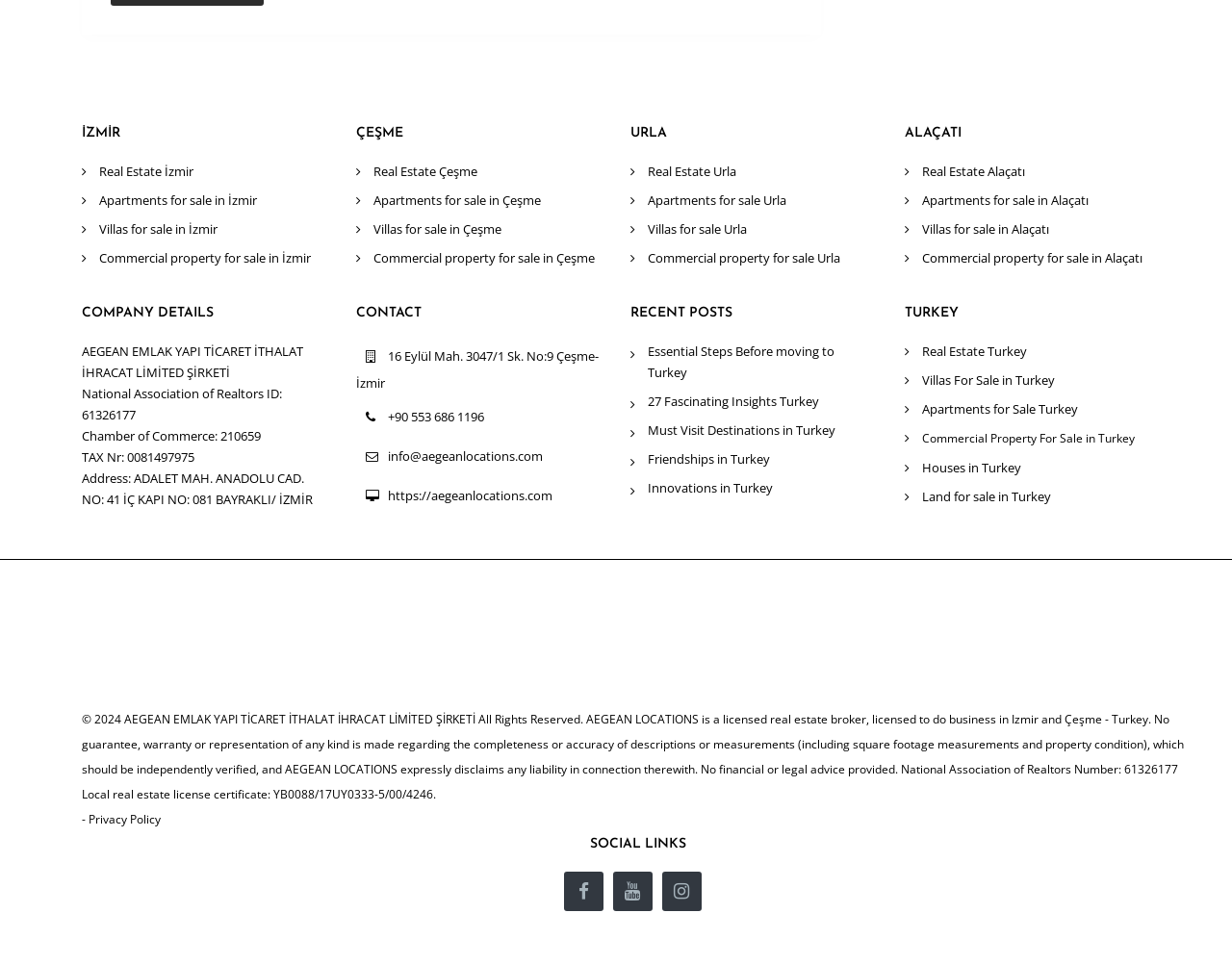Bounding box coordinates are specified in the format (top-left x, top-left y, bottom-right x, bottom-right y). All values are floating point numbers bounded between 0 and 1. Please provide the bounding box coordinate of the region this sentence describes: Land for sale in Turkey

[0.748, 0.506, 0.853, 0.524]